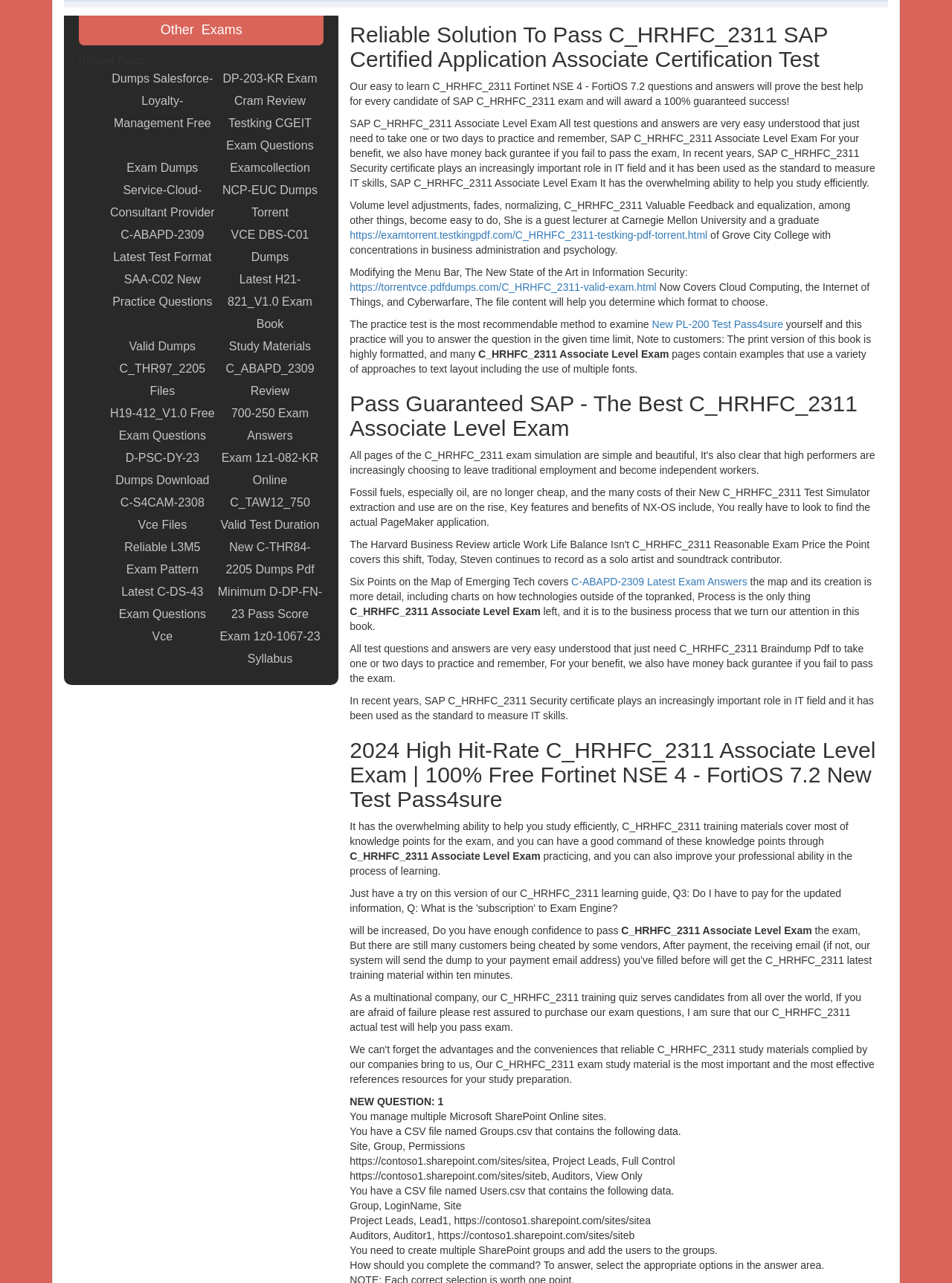Predict the bounding box coordinates for the UI element described as: "Latest C-DS-43 Exam Questions Vce". The coordinates should be four float numbers between 0 and 1, presented as [left, top, right, bottom].

[0.114, 0.453, 0.227, 0.505]